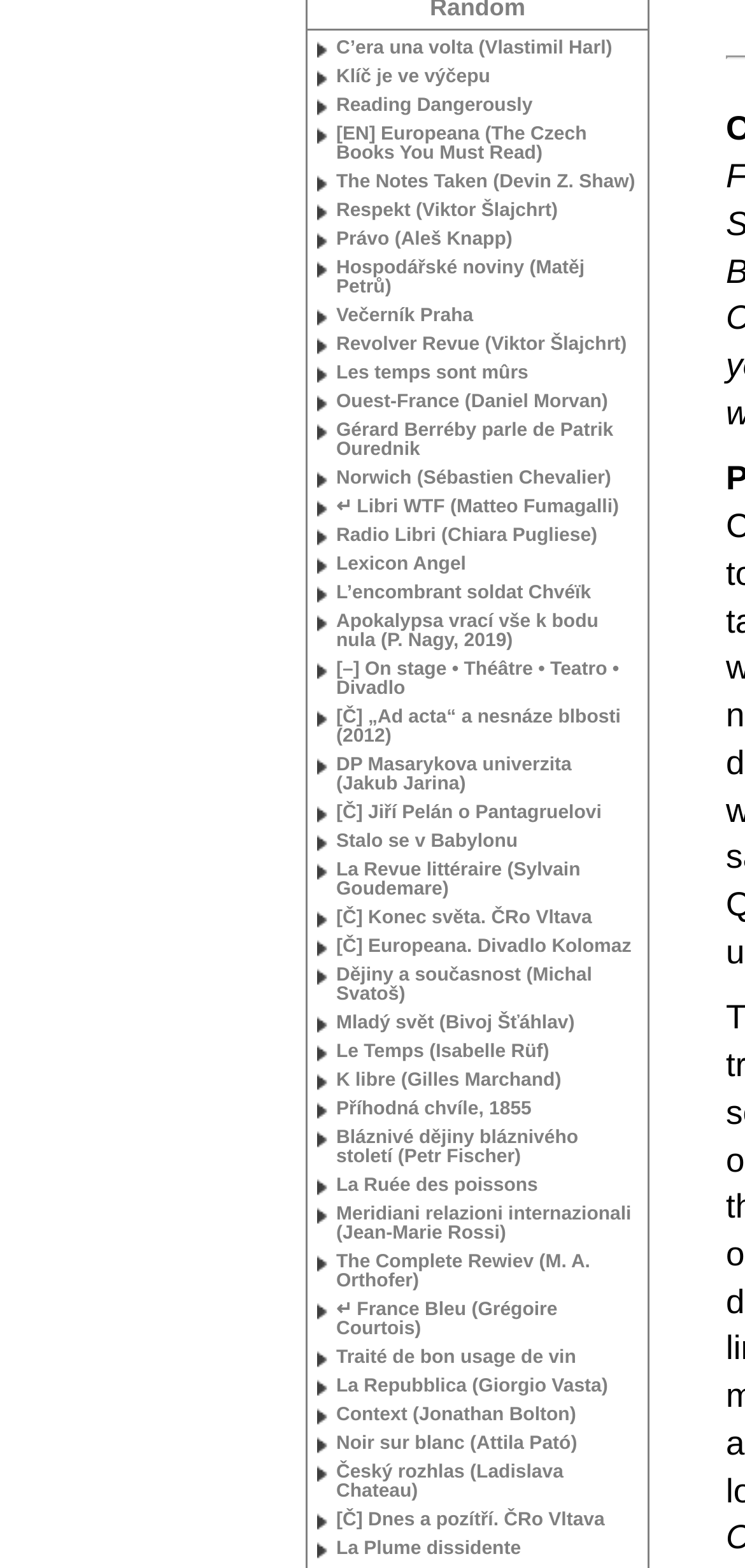Identify the bounding box coordinates for the UI element described by the following text: "Stalo se v Babylonu". Provide the coordinates as four float numbers between 0 and 1, in the format [left, top, right, bottom].

[0.426, 0.531, 0.856, 0.549]